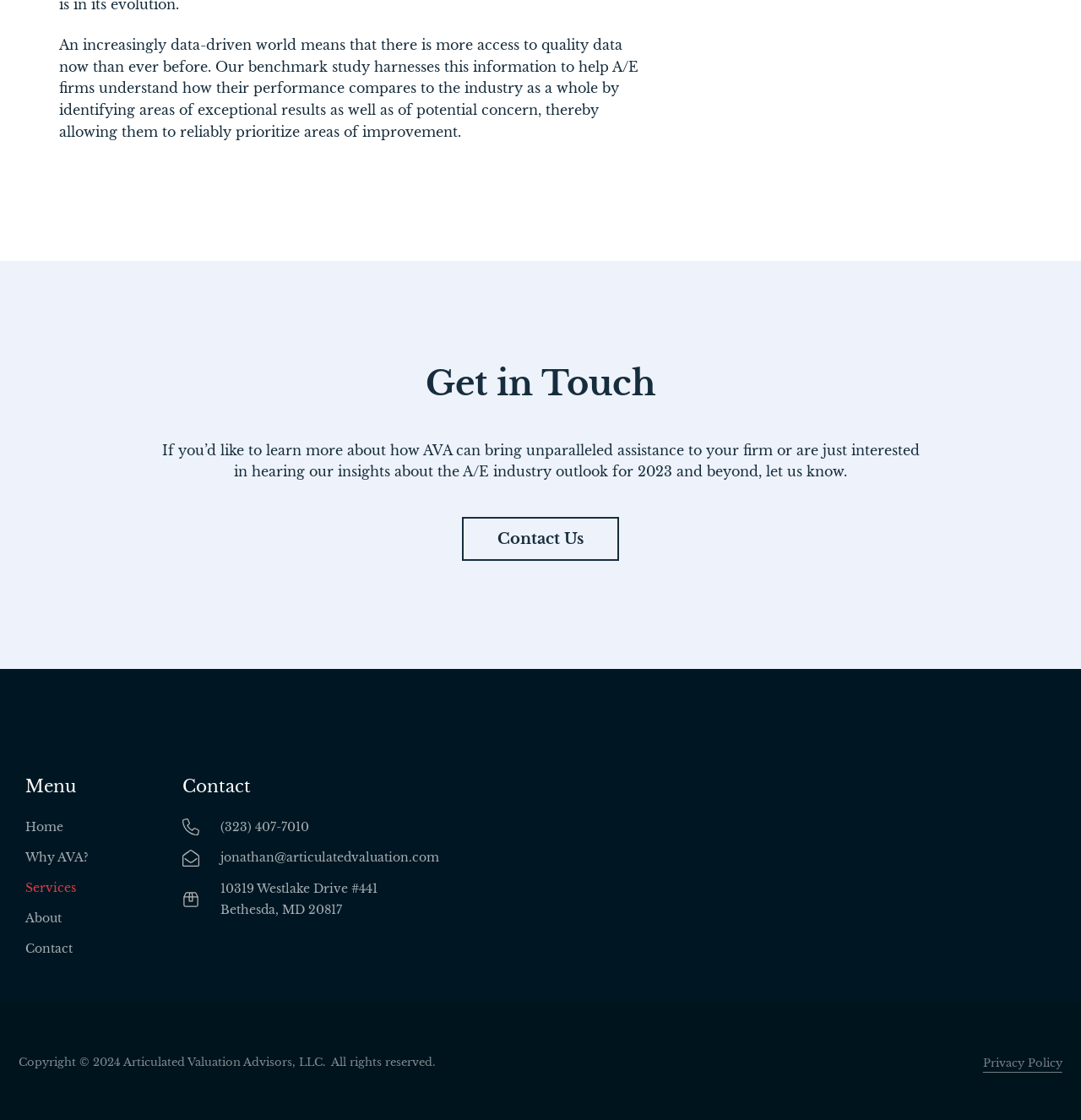Kindly determine the bounding box coordinates for the area that needs to be clicked to execute this instruction: "Click 'Home'".

[0.023, 0.729, 0.153, 0.747]